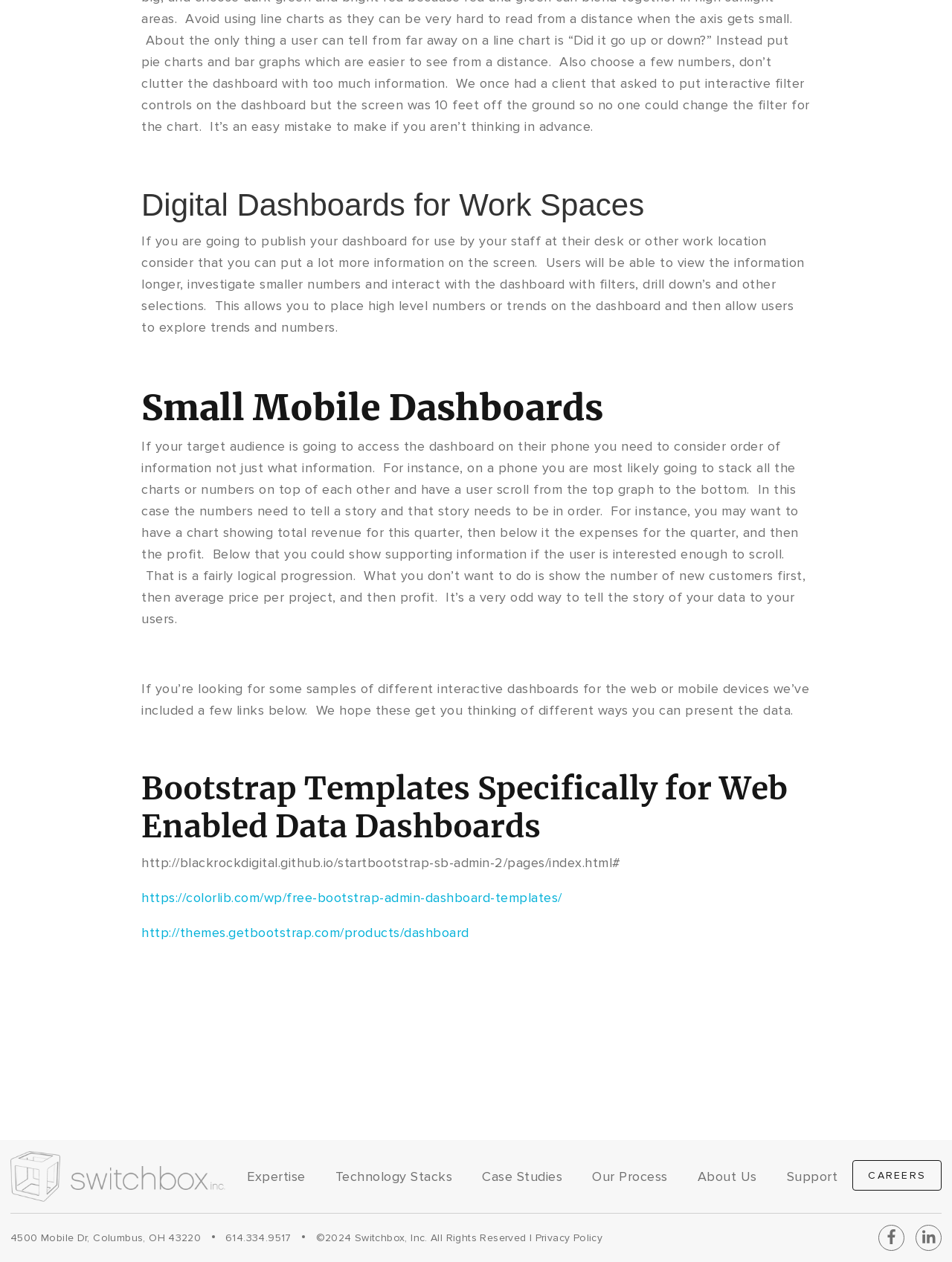Provide a brief response using a word or short phrase to this question:
What is located at the bottom of the webpage?

Footer with links and copyright